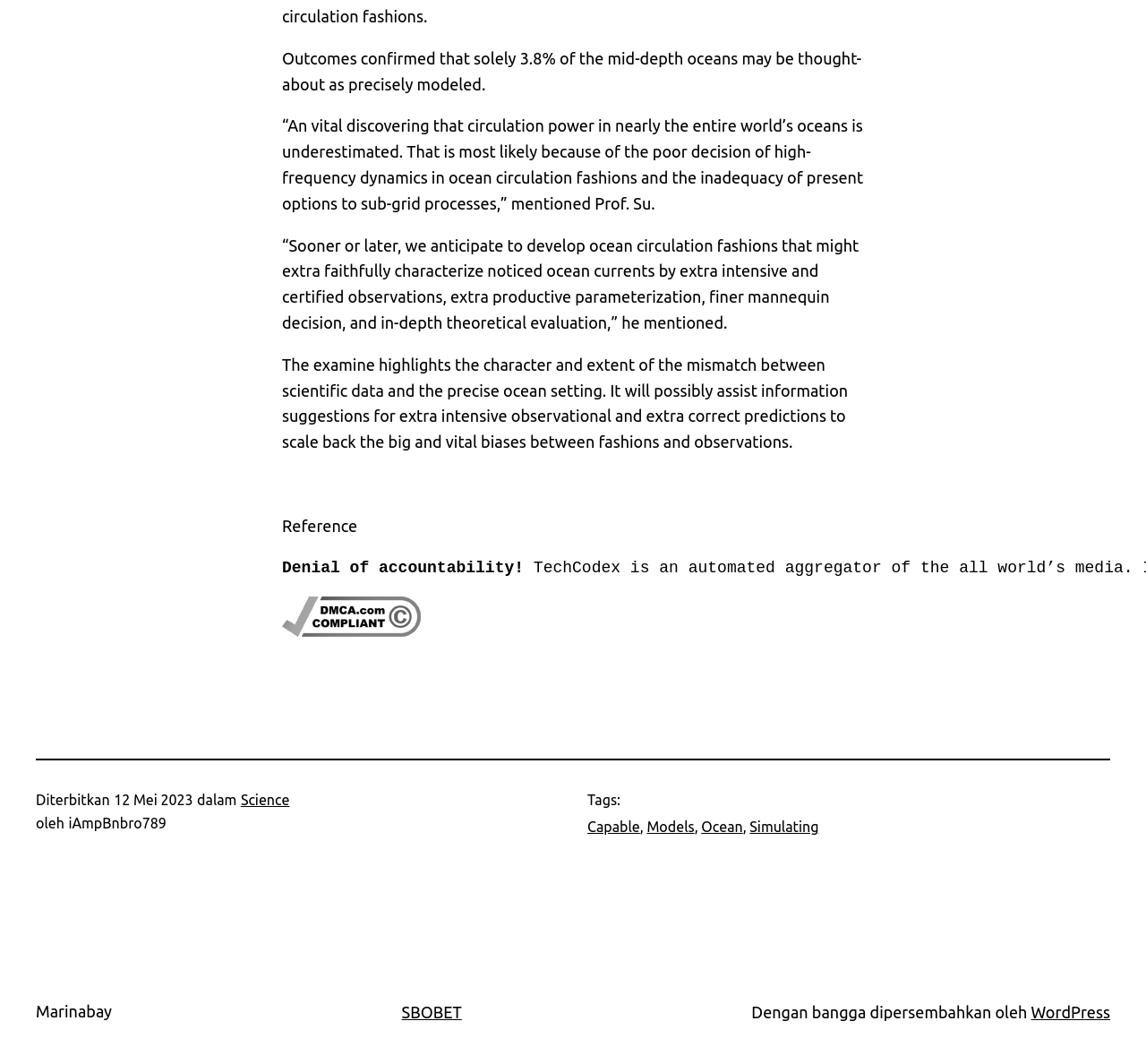What is the topic of the article?
Please give a detailed answer to the question using the information shown in the image.

The topic of the article can be inferred from the text content, which discusses the accuracy of ocean circulation models and the findings of a study on this topic.